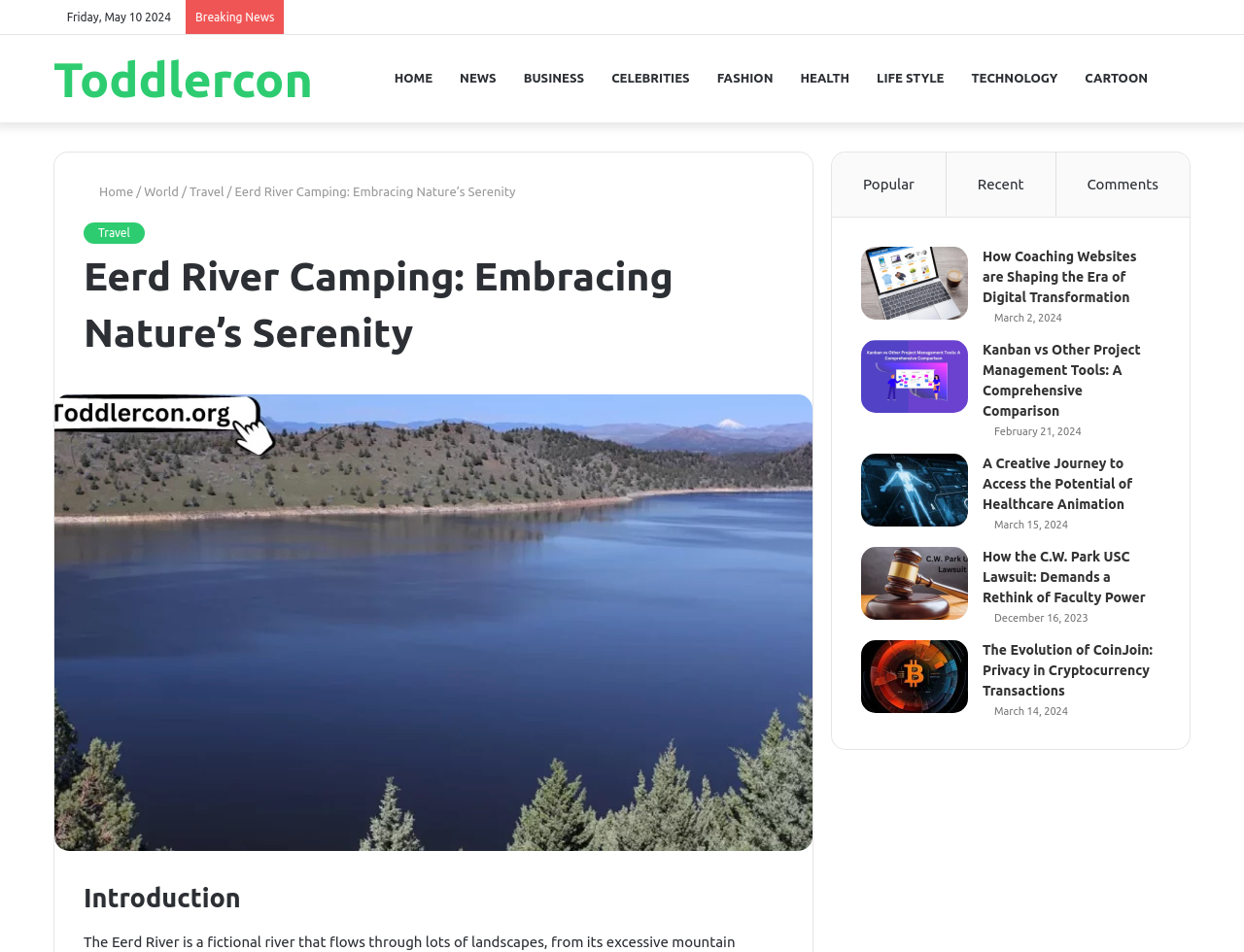Determine the bounding box coordinates of the clickable region to execute the instruction: "View the 'Eerd River' image". The coordinates should be four float numbers between 0 and 1, denoted as [left, top, right, bottom].

[0.044, 0.414, 0.653, 0.894]